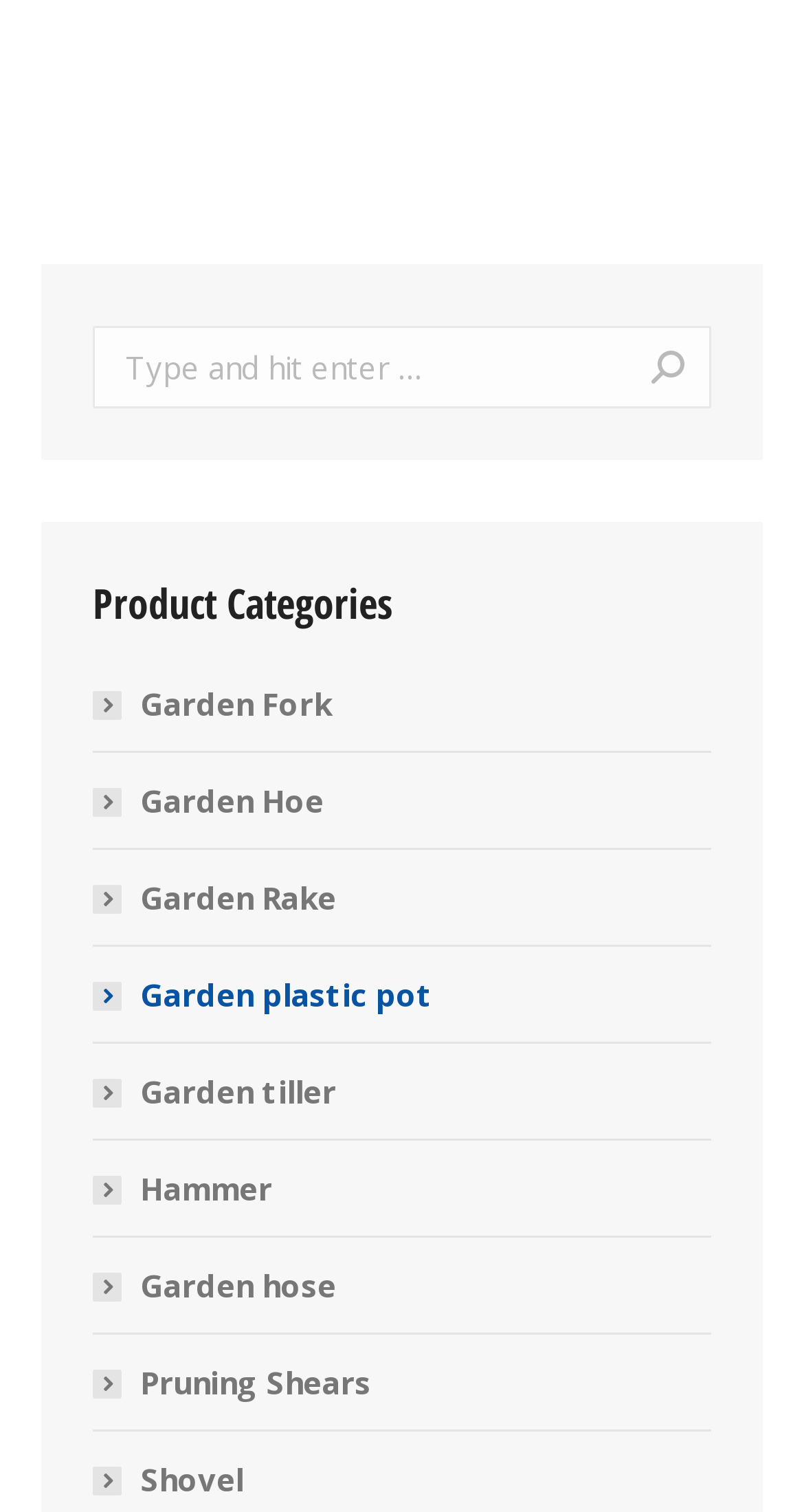Please answer the following question using a single word or phrase: What type of products are listed on the webpage?

Gardening tools